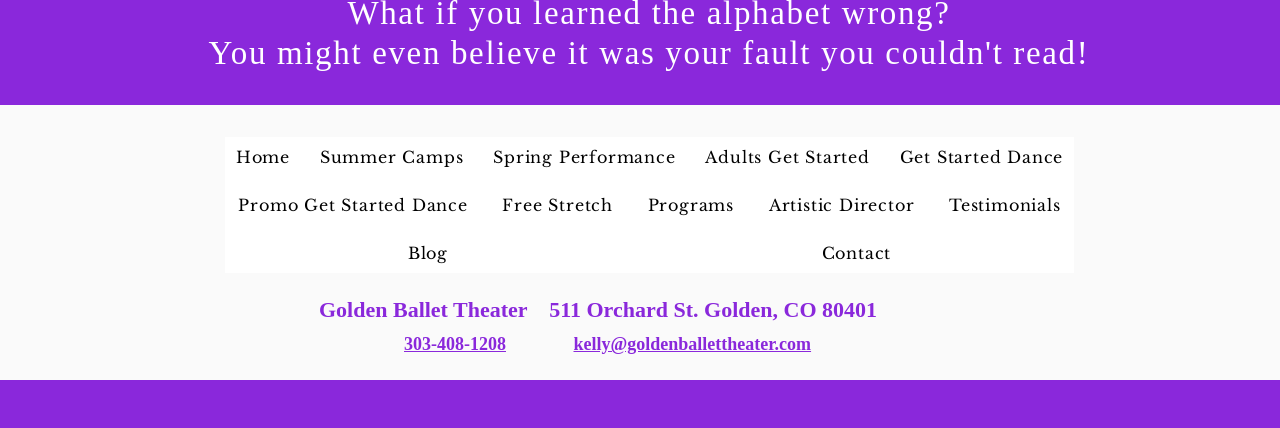Identify the bounding box coordinates of the region that needs to be clicked to carry out this instruction: "View Summer Camps". Provide these coordinates as four float numbers ranging from 0 to 1, i.e., [left, top, right, bottom].

[0.241, 0.321, 0.371, 0.414]